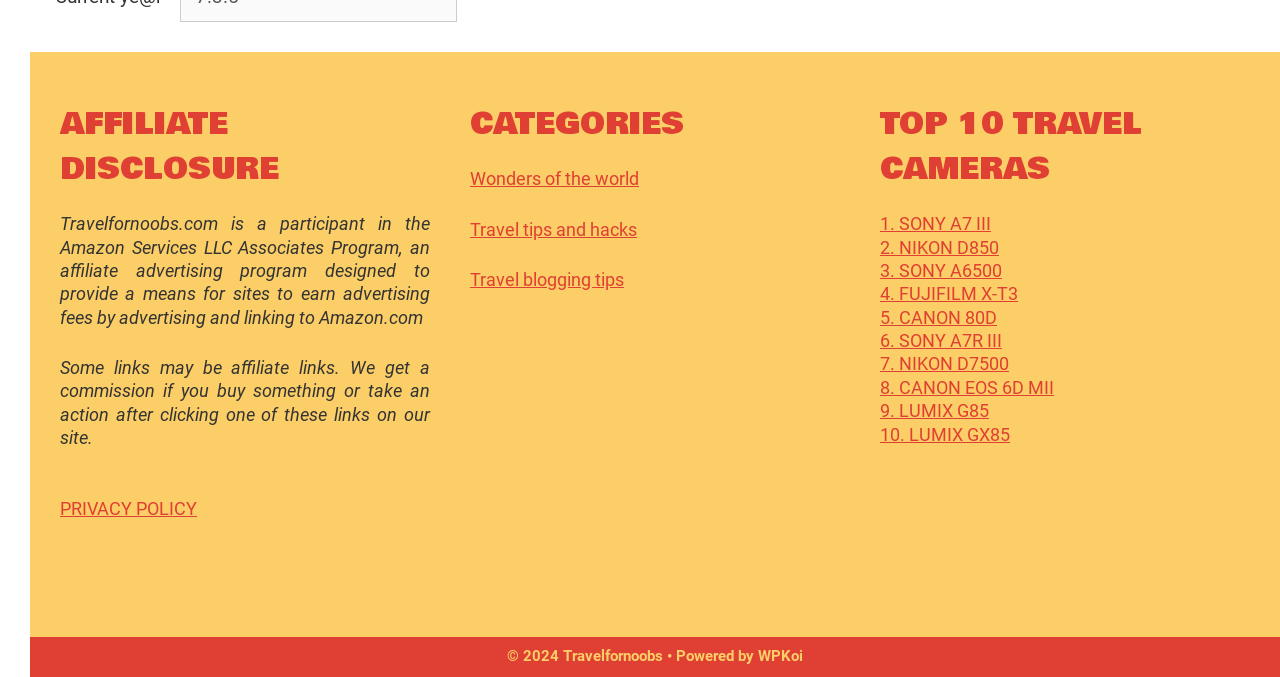Please specify the bounding box coordinates of the element that should be clicked to execute the given instruction: 'Visit WPKoi'. Ensure the coordinates are four float numbers between 0 and 1, expressed as [left, top, right, bottom].

[0.592, 0.956, 0.627, 0.982]